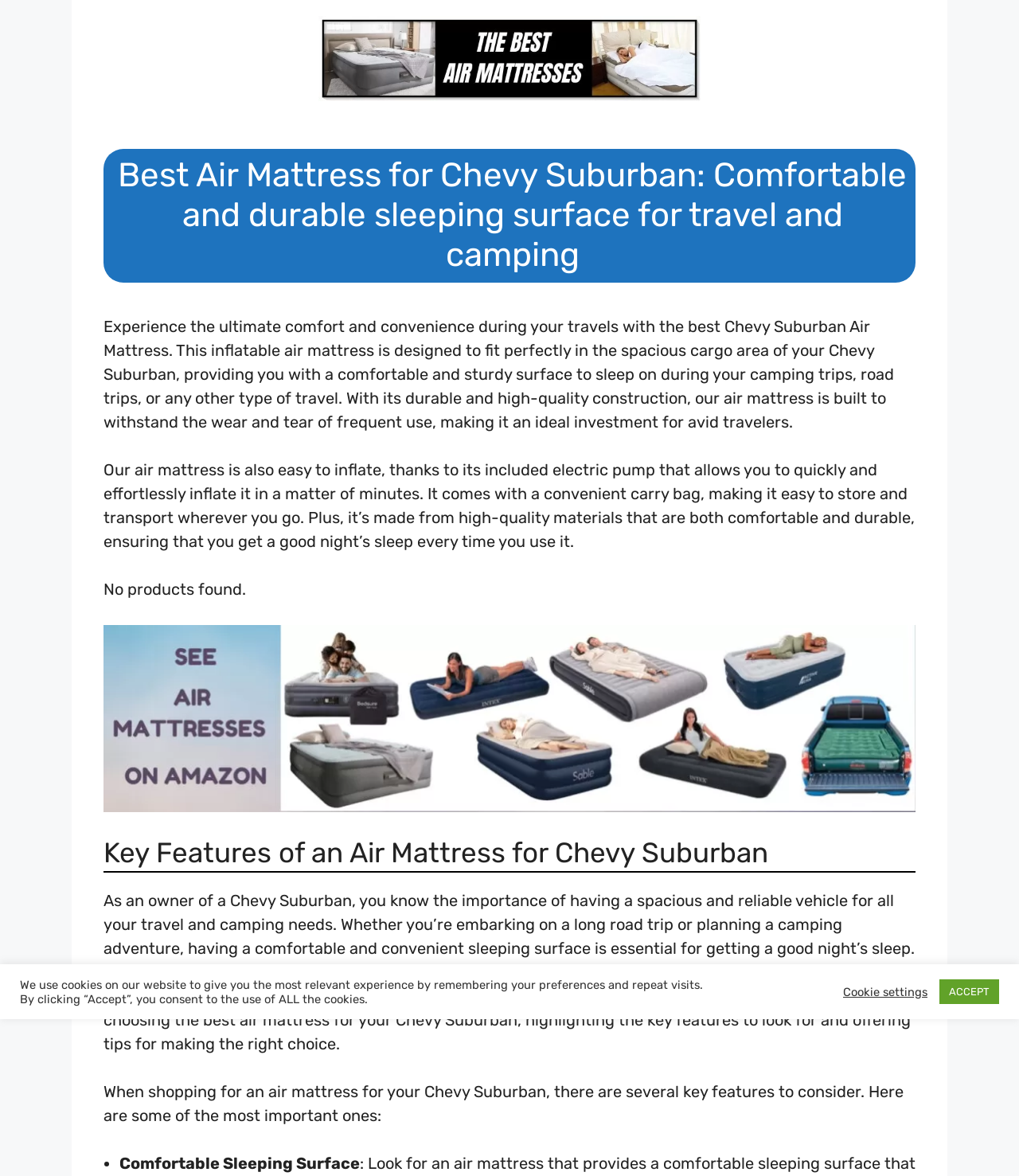Please answer the following question using a single word or phrase: 
What is the key feature of the air mattress?

Comfortable sleeping surface